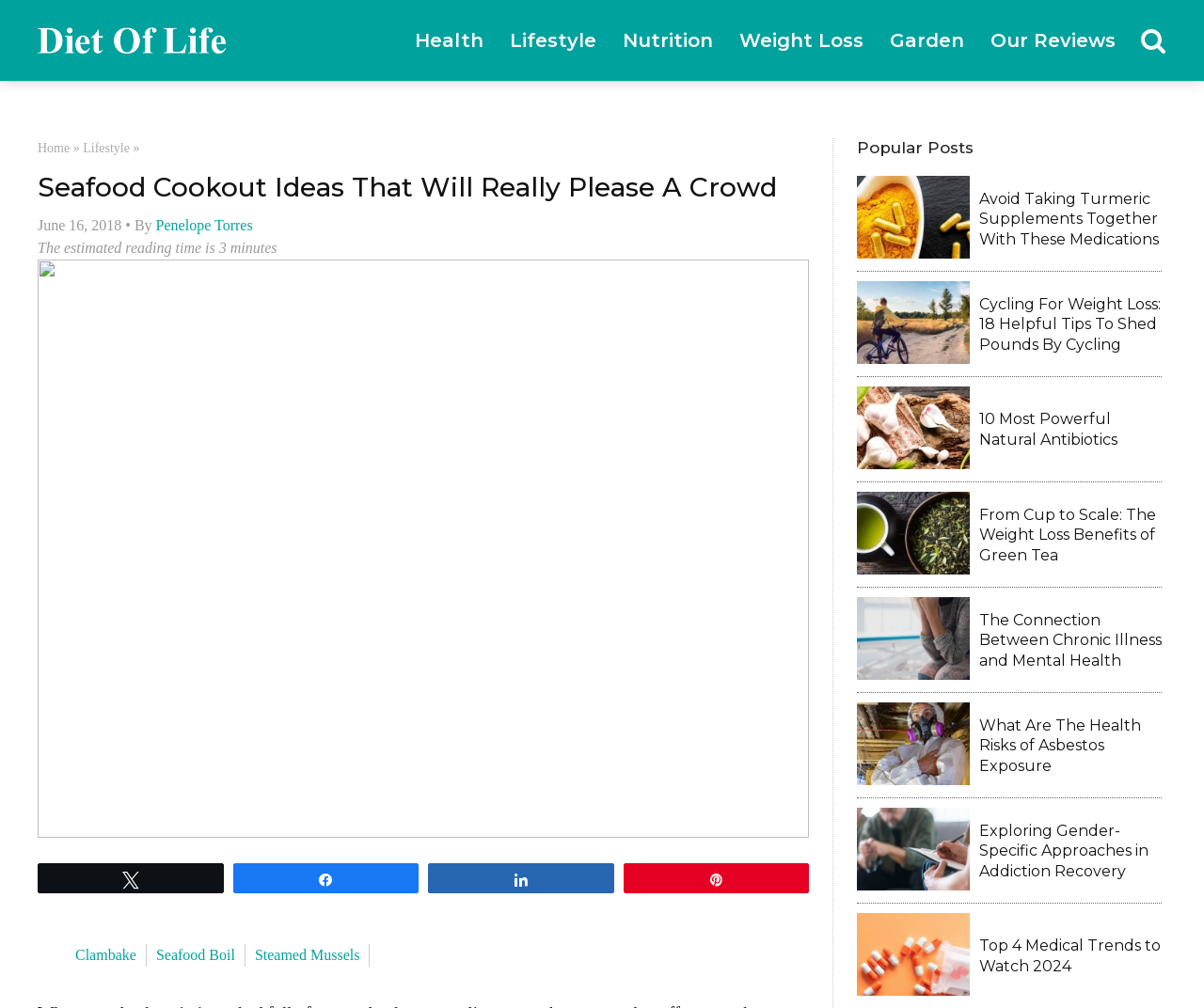Refer to the image and provide an in-depth answer to the question: 
What is the estimated reading time of this article?

I found the estimated reading time by looking at the static text 'The estimated reading time is 3 minutes'.